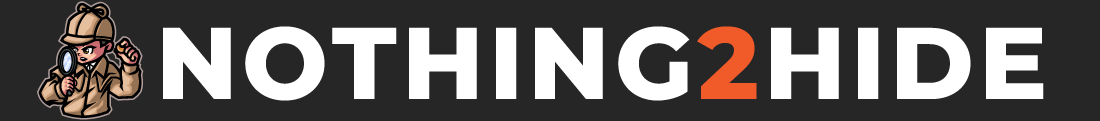Using the information in the image, give a comprehensive answer to the question: 
What is the overall tone of the logo composition?

The overall composition conveys a sense of modernity and engagement. The use of bold typography, vibrant colors, and an animated character all contribute to a modern and engaging tone, suggesting that the platform is forward-thinking and interactive.